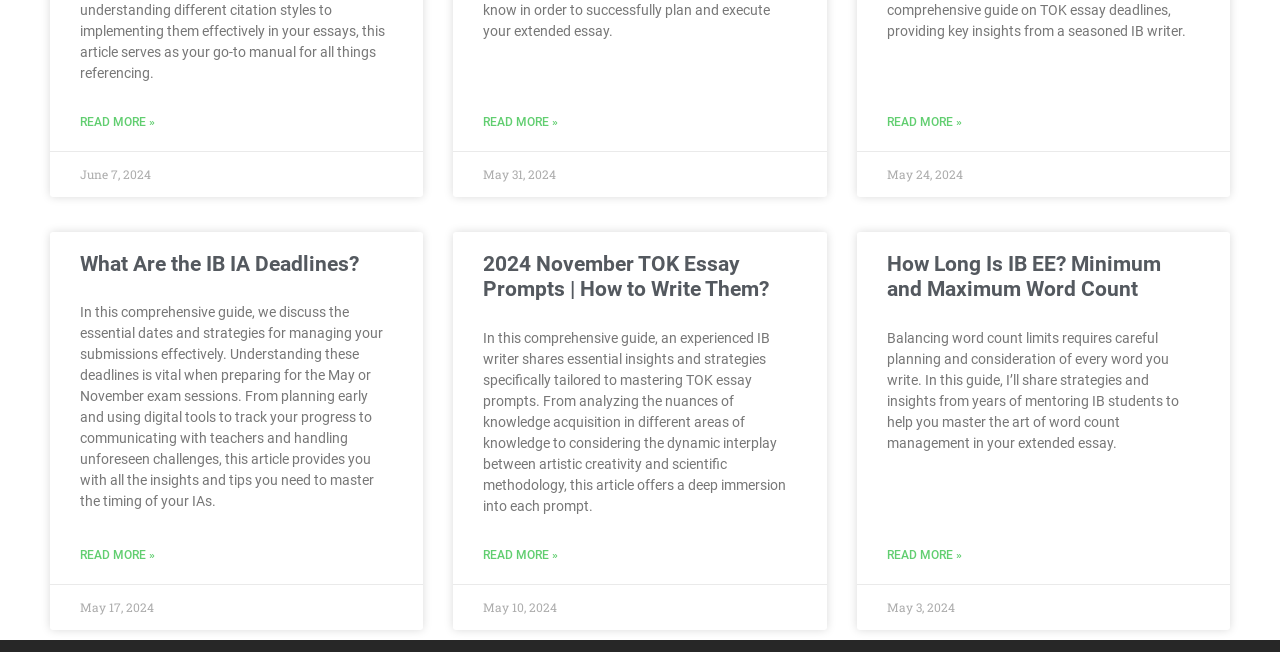Find the bounding box coordinates for the area that must be clicked to perform this action: "Read the guide about managing IB IA submissions".

[0.062, 0.837, 0.121, 0.864]